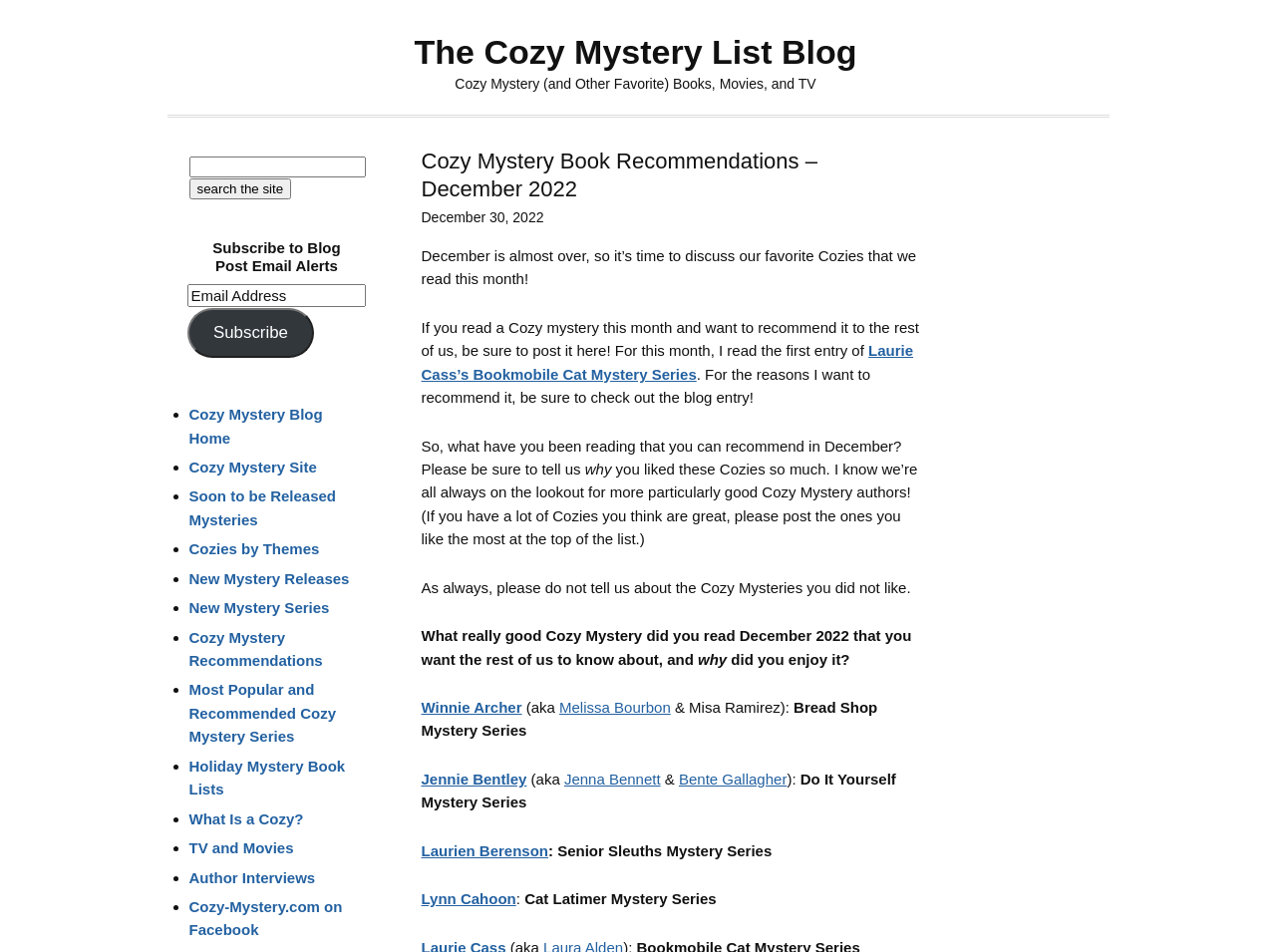Identify the bounding box coordinates of the clickable region necessary to fulfill the following instruction: "subscribe to blog post email alerts". The bounding box coordinates should be four float numbers between 0 and 1, i.e., [left, top, right, bottom].

[0.146, 0.299, 0.286, 0.323]